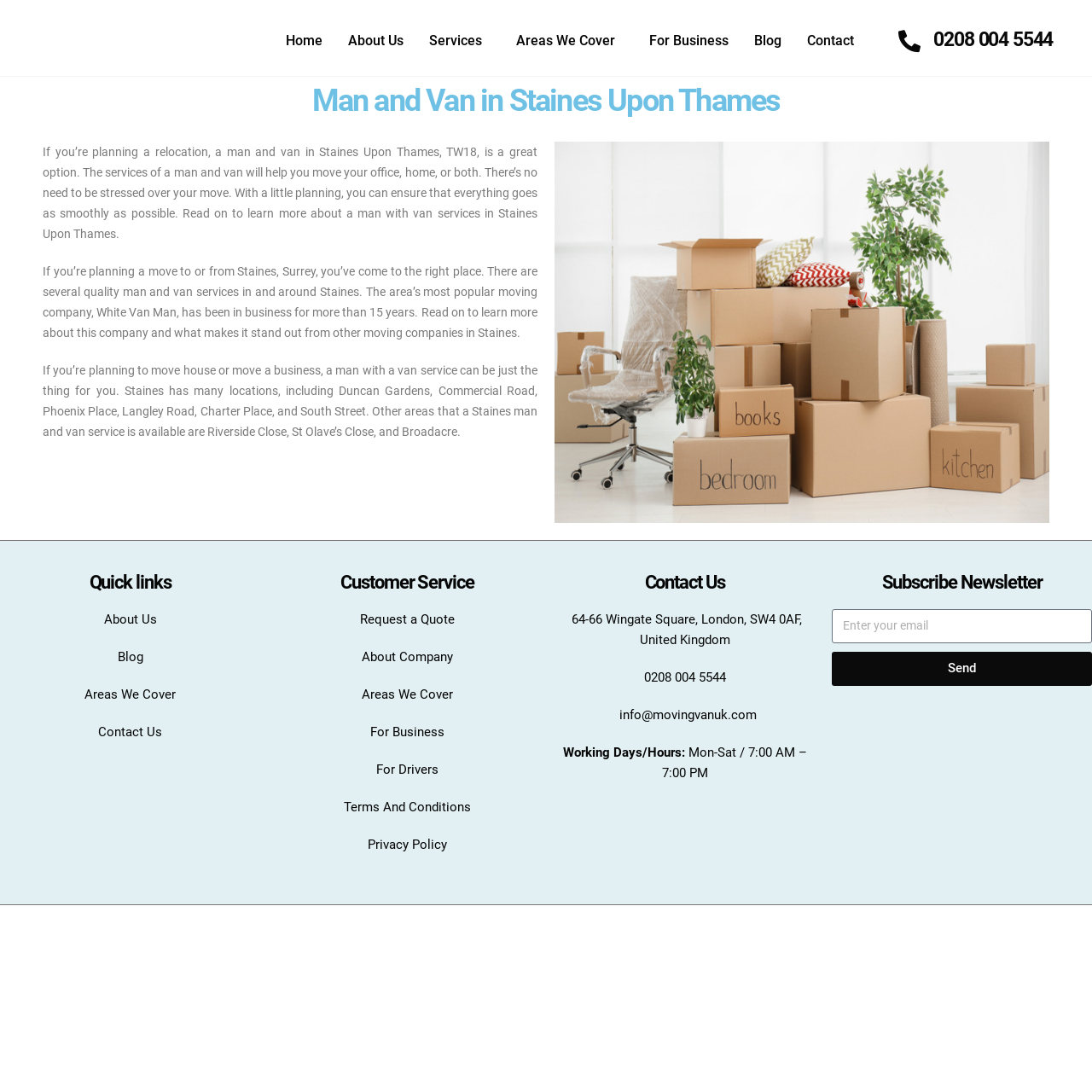Locate the bounding box coordinates of the element that should be clicked to execute the following instruction: "Call 0208 004 5544".

[0.855, 0.027, 0.996, 0.046]